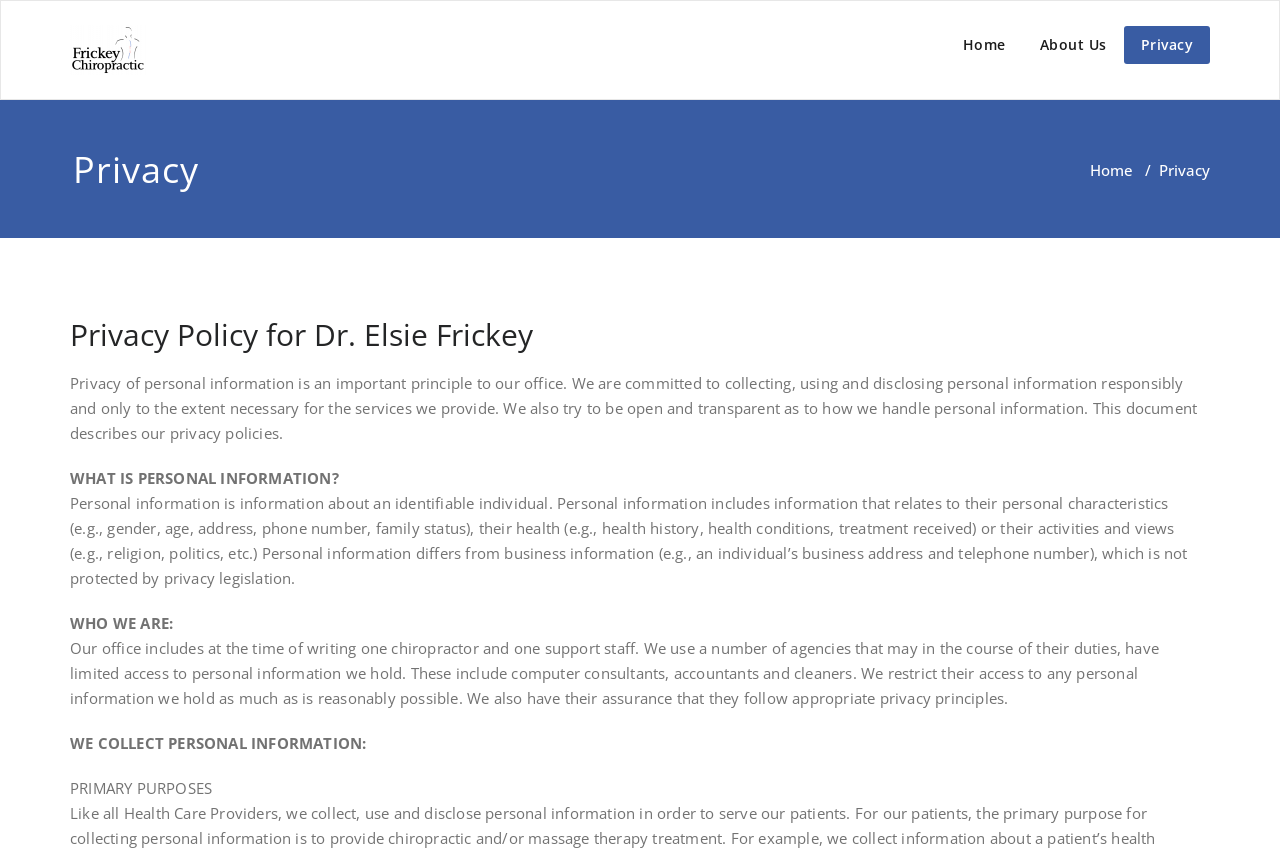Find the bounding box of the UI element described as follows: "Frickey Chiropractic".

[0.153, 0.035, 0.393, 0.084]